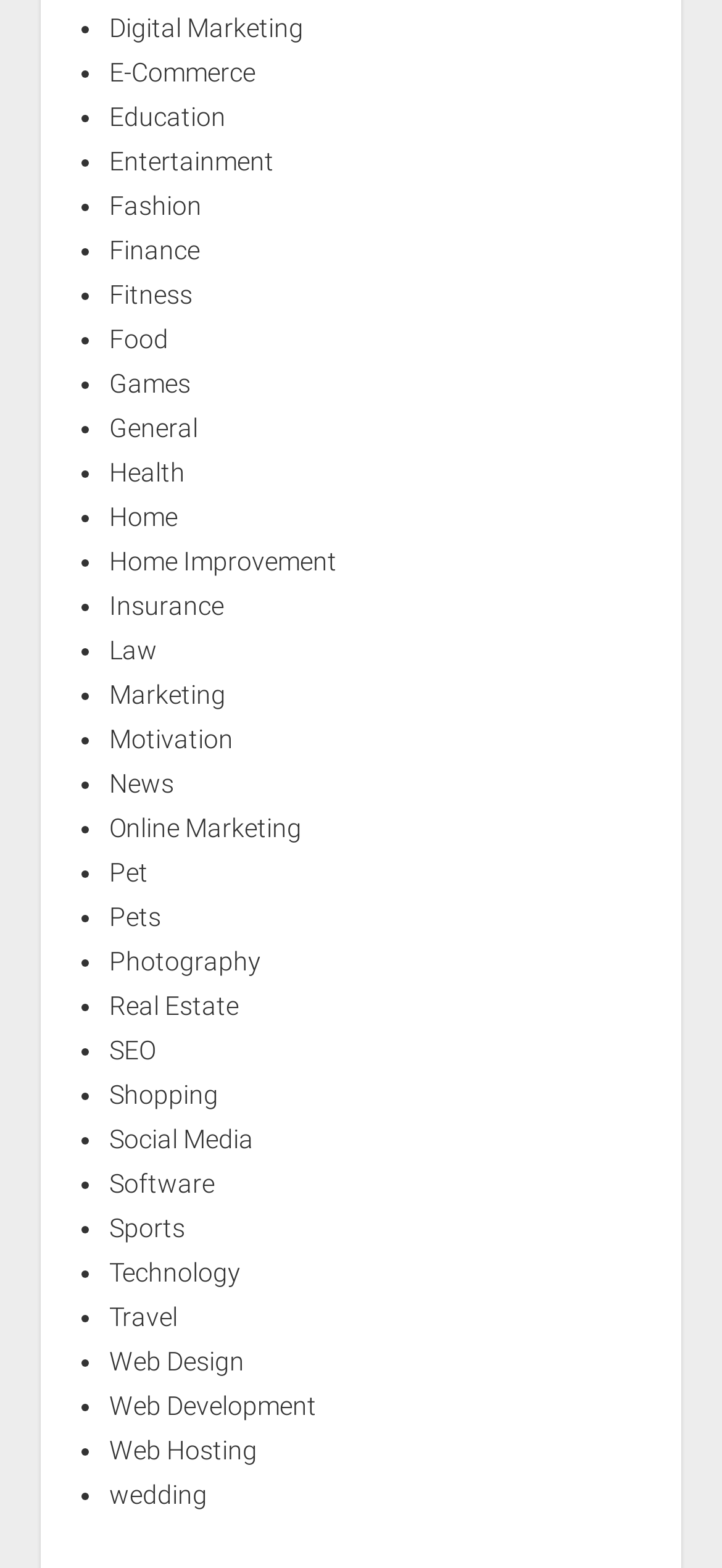Provide a brief response using a word or short phrase to this question:
How many categories start with the letter 'W'?

4